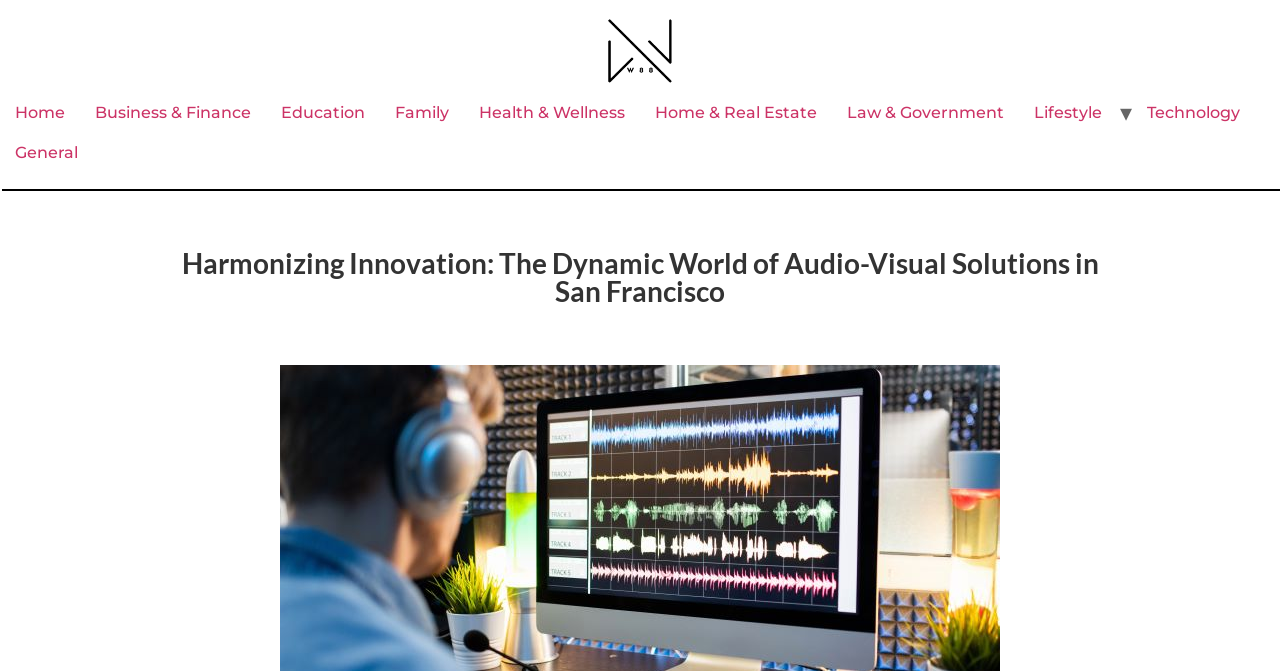Using the element description: "alt="W88 Page"", determine the bounding box coordinates for the specified UI element. The coordinates should be four float numbers between 0 and 1, [left, top, right, bottom].

[0.473, 0.024, 0.527, 0.139]